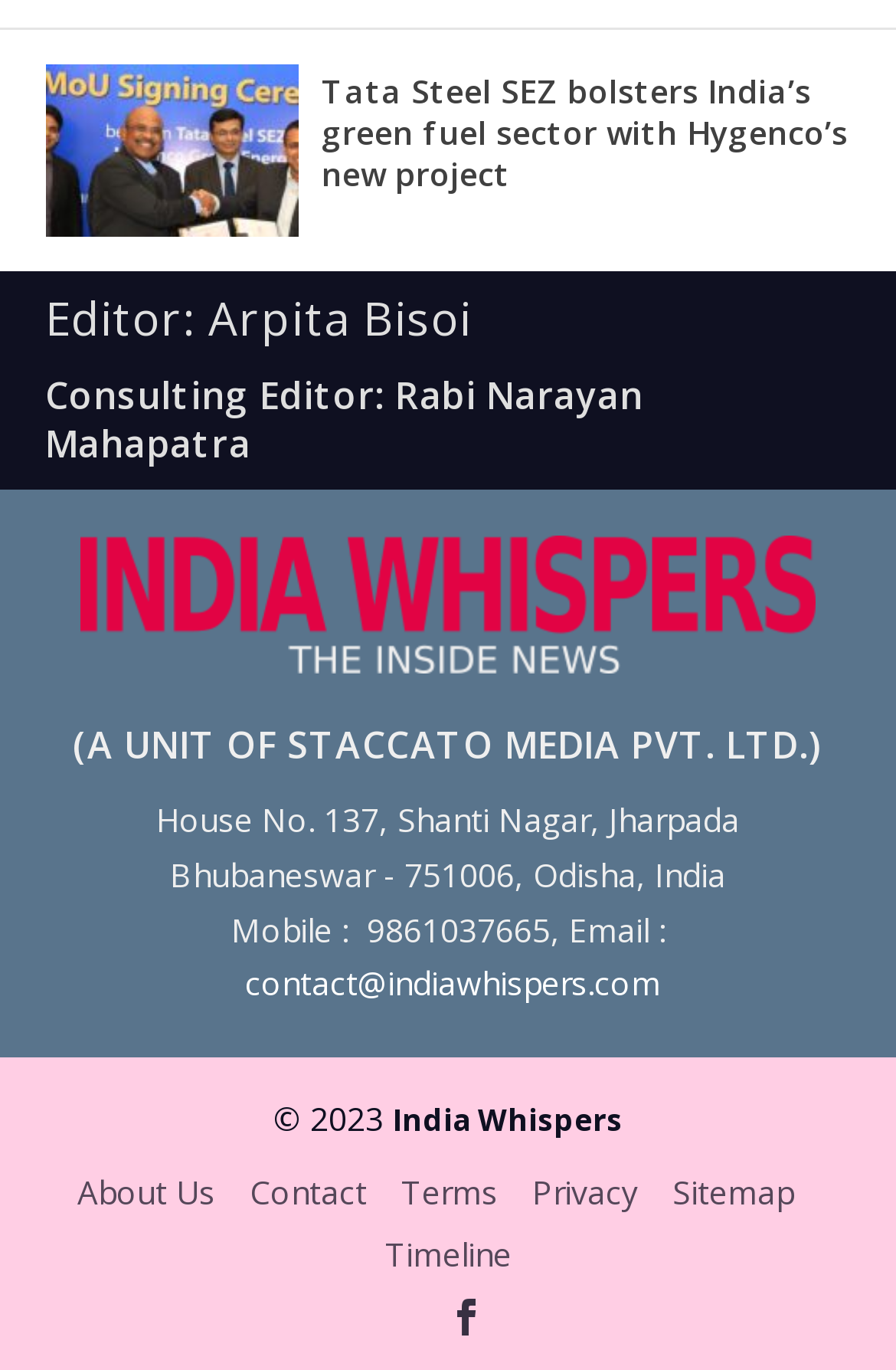Use a single word or phrase to answer the question:
What is the year of copyright?

2023